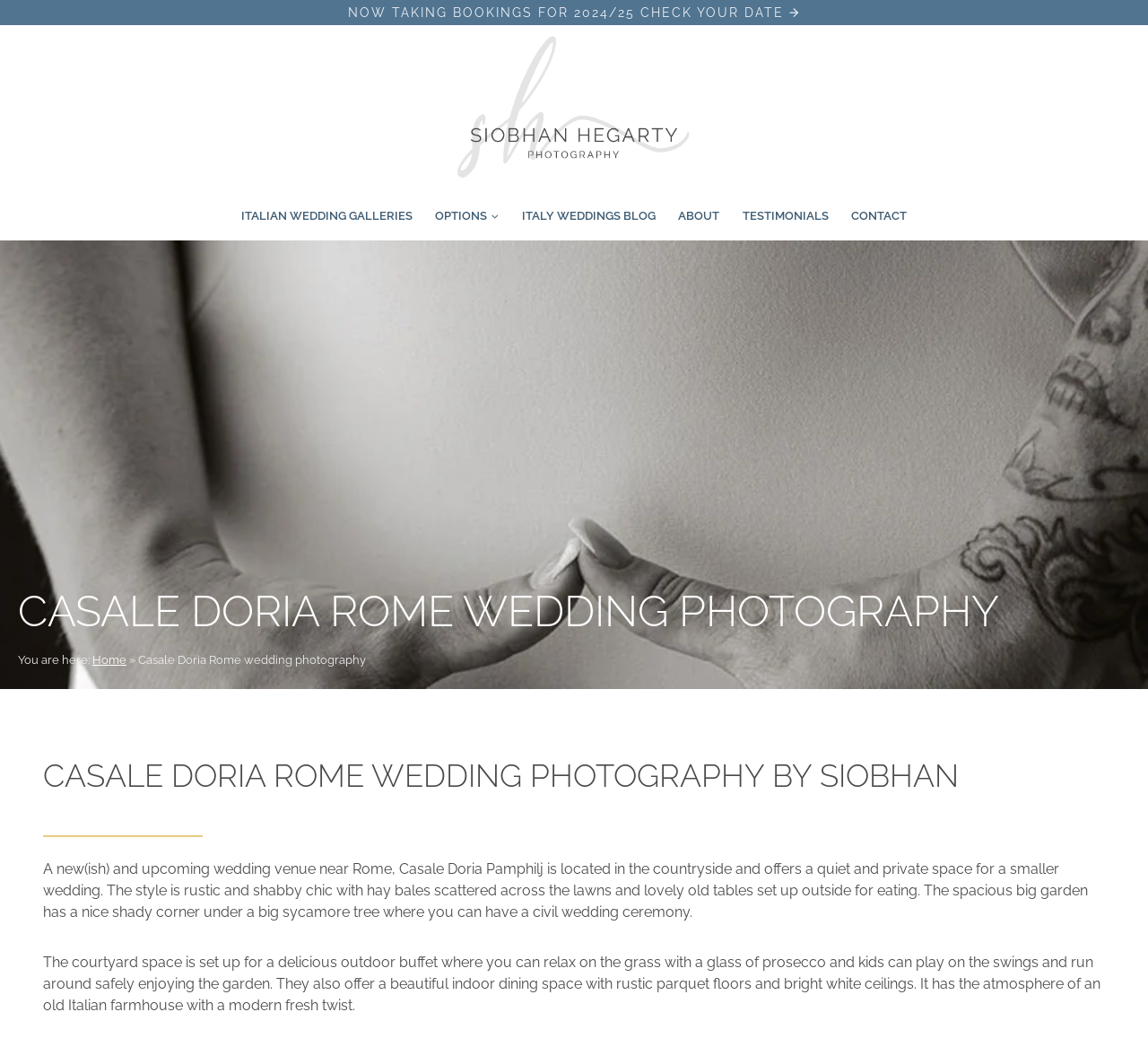Respond to the question below with a concise word or phrase:
What is the name of the wedding photographer?

Siobhan Hegarty